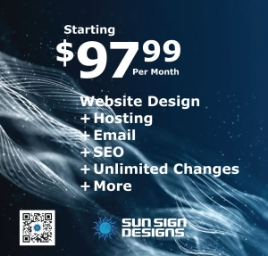Describe all the elements visible in the image meticulously.

The image displays an advertisement promoting a digital marketing service offered by Sun Sign Designs. It highlights a starting price of **$97.99** per month for comprehensive services including **Website Design**, **Hosting**, **Email**, **SEO**, and **Unlimited Changes**. The design features a striking blue background with abstract wave patterns, enhancing its visual appeal. A QR code is included at the bottom left corner, allowing potential customers to quickly access more information or sign up for the services. This advertisement targets businesses looking for all-in-one digital marketing solutions.